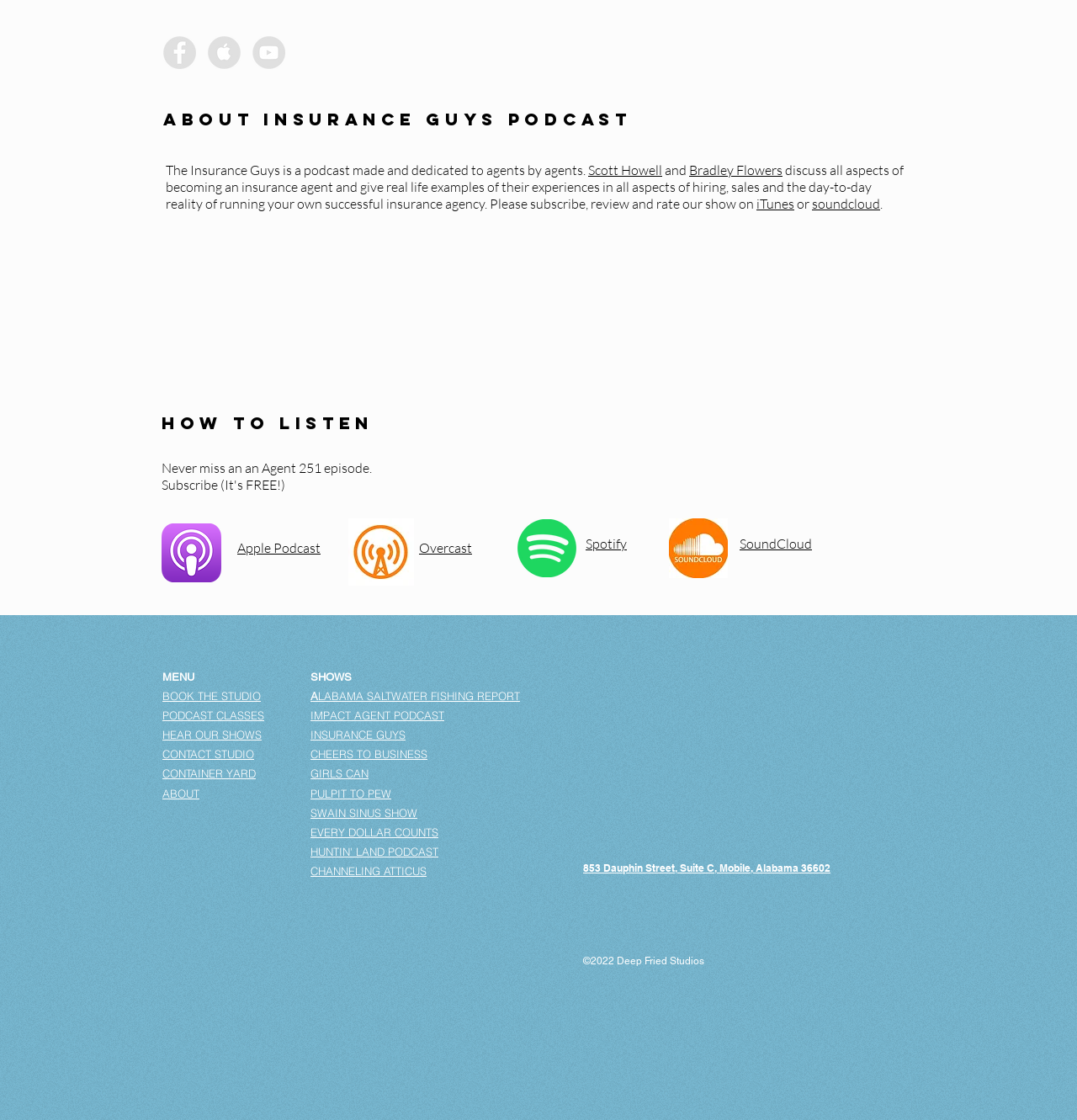What is the name of the studio mentioned on this webpage?
Provide a well-explained and detailed answer to the question.

The webpage has a copyright text '©2022 Deep Fried Studios' which indicates that the studio mentioned on this webpage is 'Deep Fried Studios'.